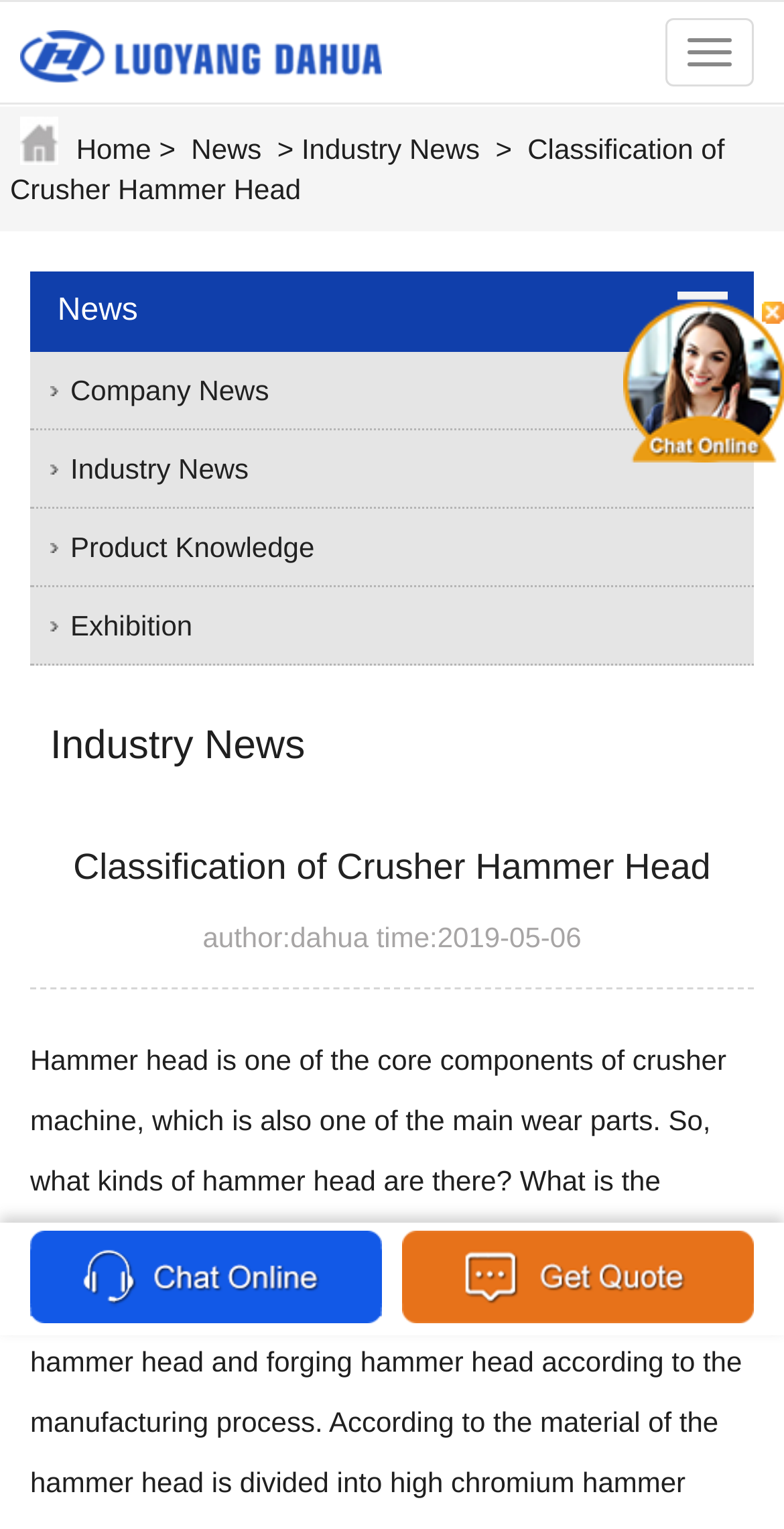Please specify the bounding box coordinates for the clickable region that will help you carry out the instruction: "Inquire about a product".

[0.038, 0.8, 0.487, 0.872]